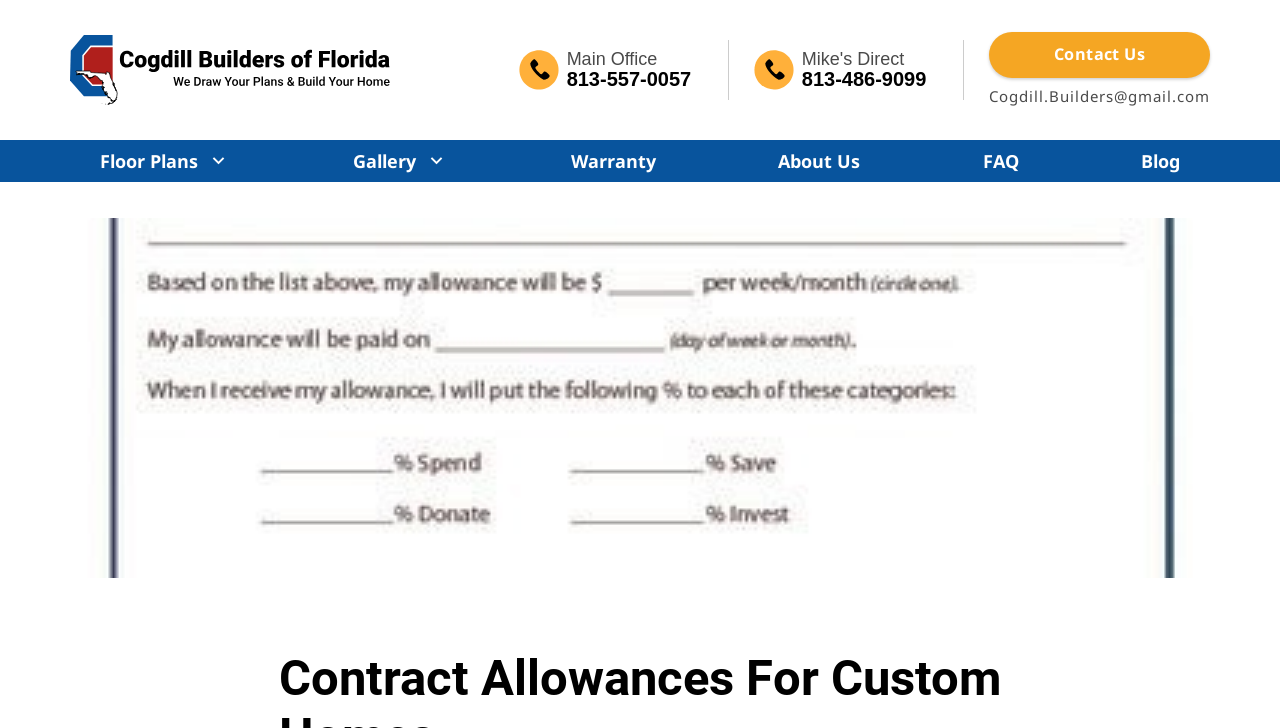Specify the bounding box coordinates of the area to click in order to execute this command: 'Get in touch with Mike directly'. The coordinates should consist of four float numbers ranging from 0 to 1, and should be formatted as [left, top, right, bottom].

[0.589, 0.055, 0.753, 0.137]